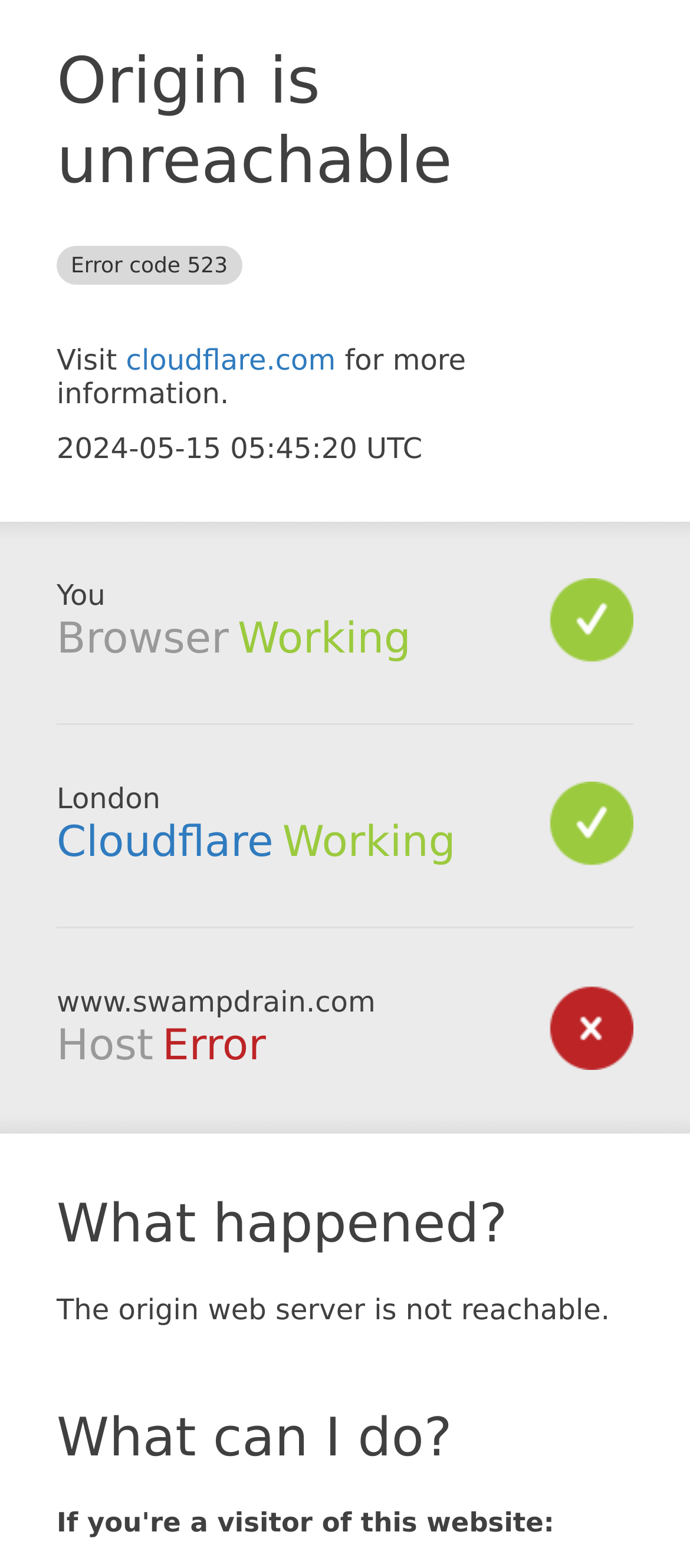Look at the image and give a detailed response to the following question: What is the current status of the browser?

The status of the browser is mentioned as 'Working' in the section 'Browser' on the webpage.